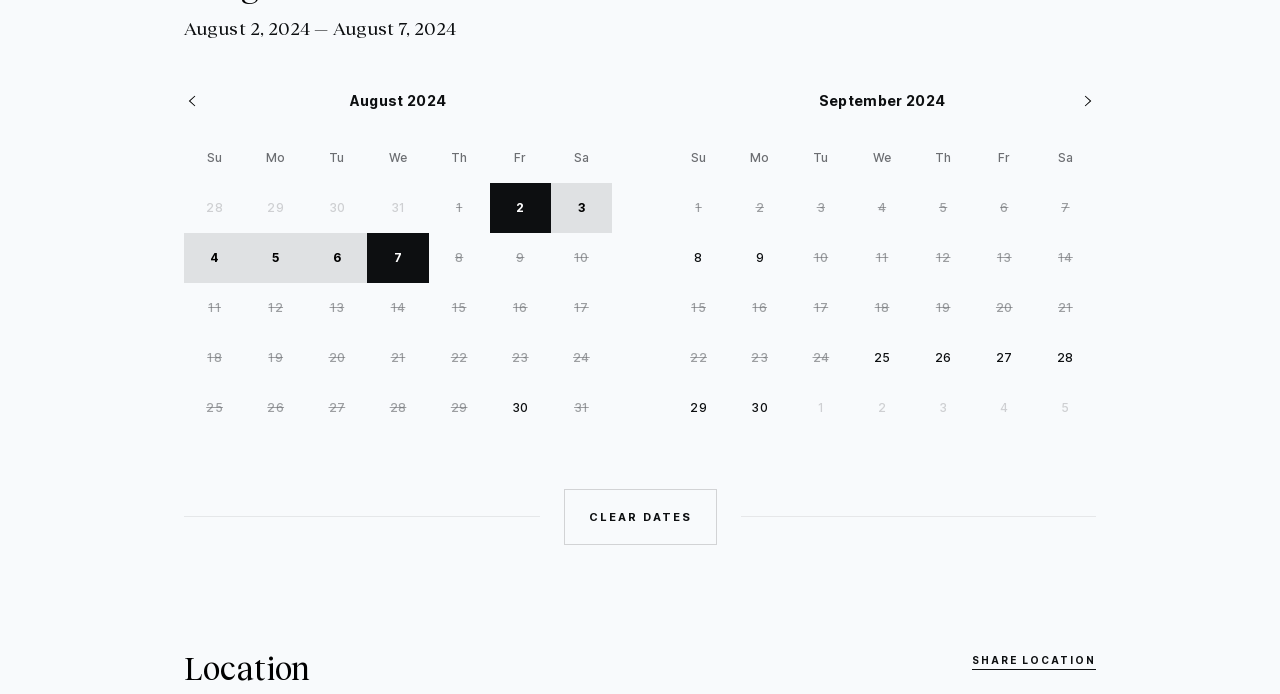What is the current month displayed?
Based on the image, answer the question with as much detail as possible.

The current month displayed is August 2024, which can be inferred from the heading 'August 2, 2024 — August 7, 2024' at the top of the webpage.